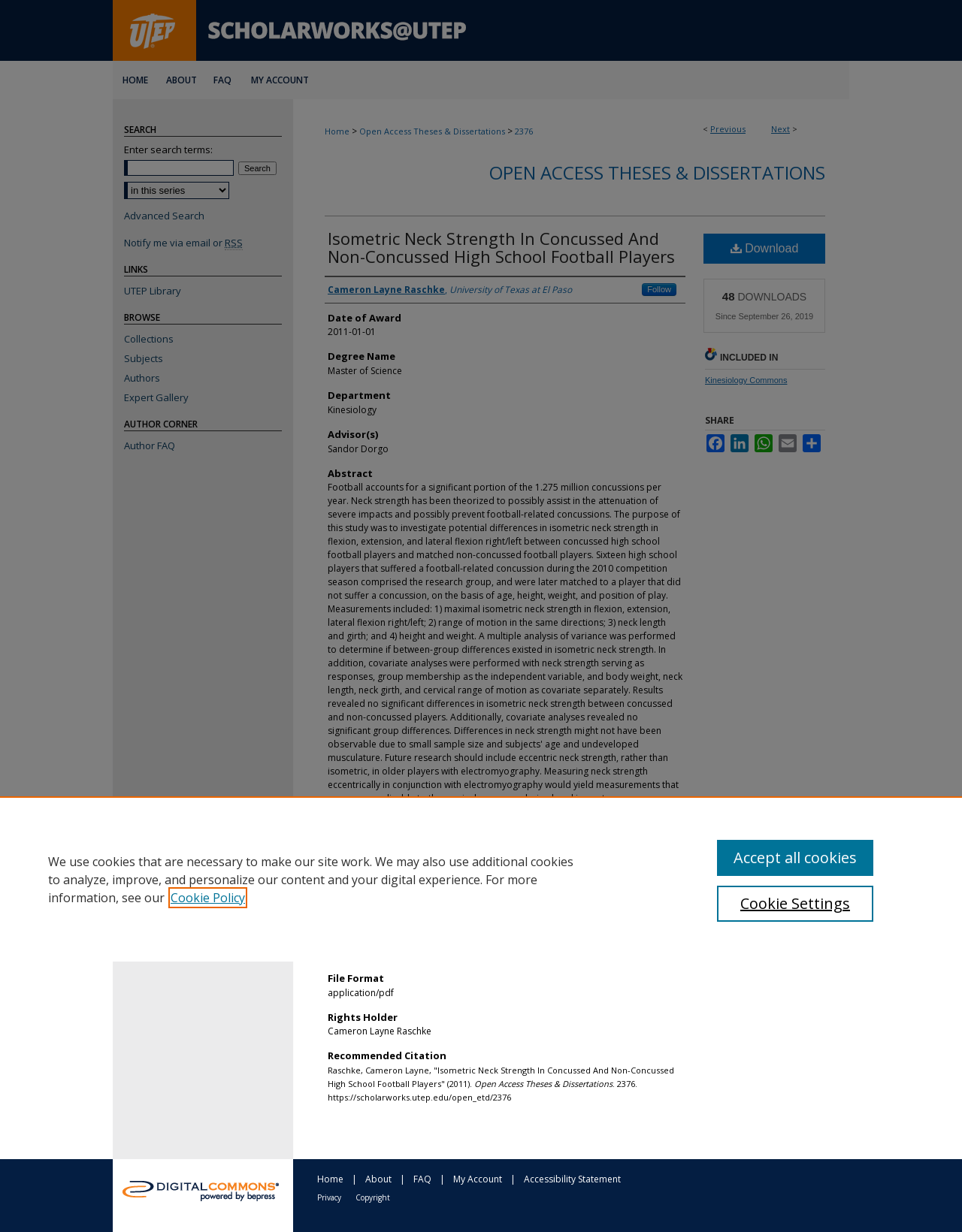What is the name of the author?
Using the visual information, reply with a single word or short phrase.

Cameron Layne Raschke